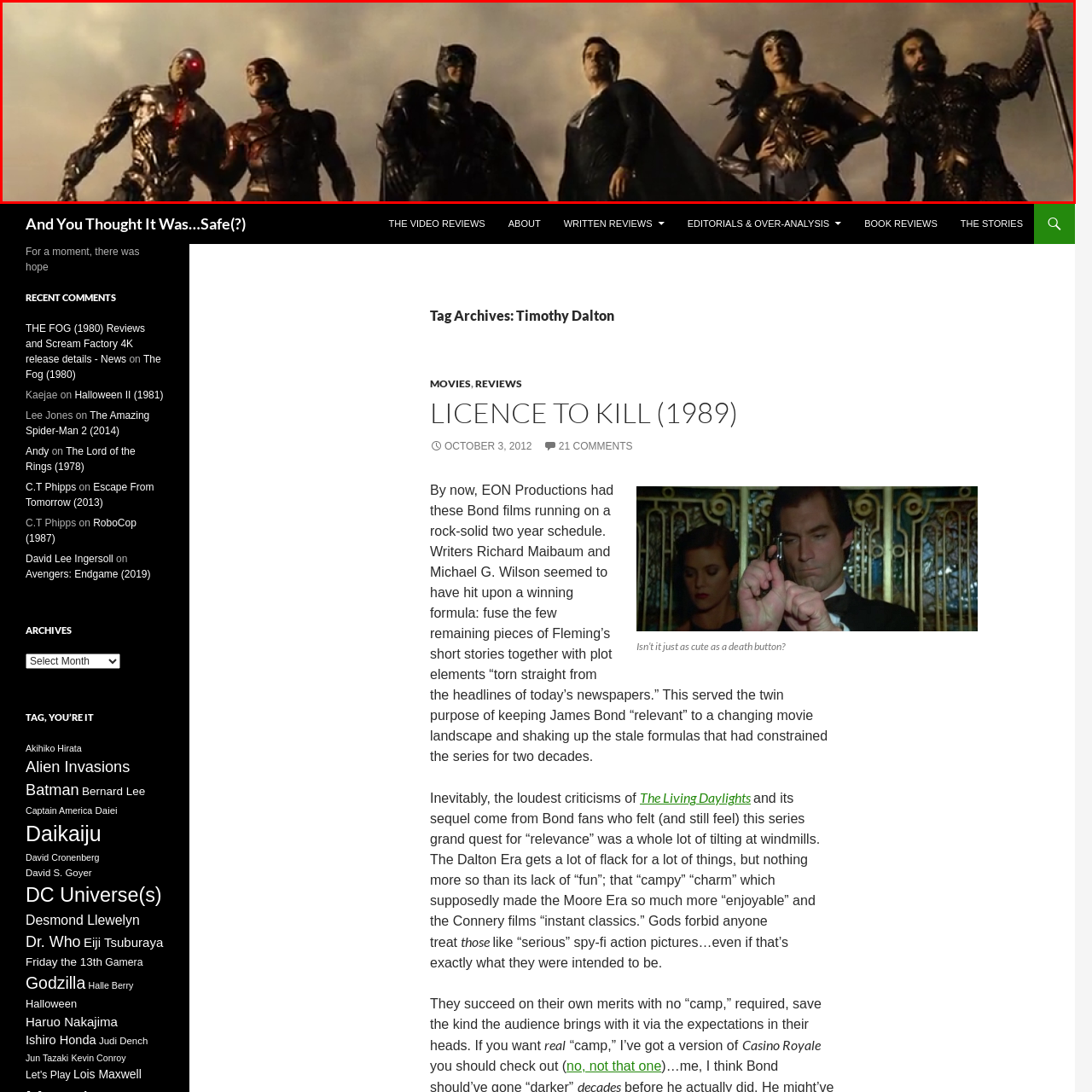Give a detailed description of the image area outlined by the red box.

A dramatic scene showcasing a group of iconic superheroes, prominently featured against a moody sky. From left to right, the characters are clad in distinct armor and costumes, embodying their unique powers and identities. The first character, a metallic figure with a glowing red eye, stands confidently next to a figure in sleek black armor, exuding an air of strength and authority. The central character, draped in a dark cape, gazes intently with a determined expression, symbolizing hope and leadership. To his right, a heroic female figure, dressed in golden and dark attire, emanates grace and power, while the final character, holding a weapon, showcases a commanding presence. This ensemble represents unity among heroes, ready to confront challenges together, embodying themes of courage and resilience.